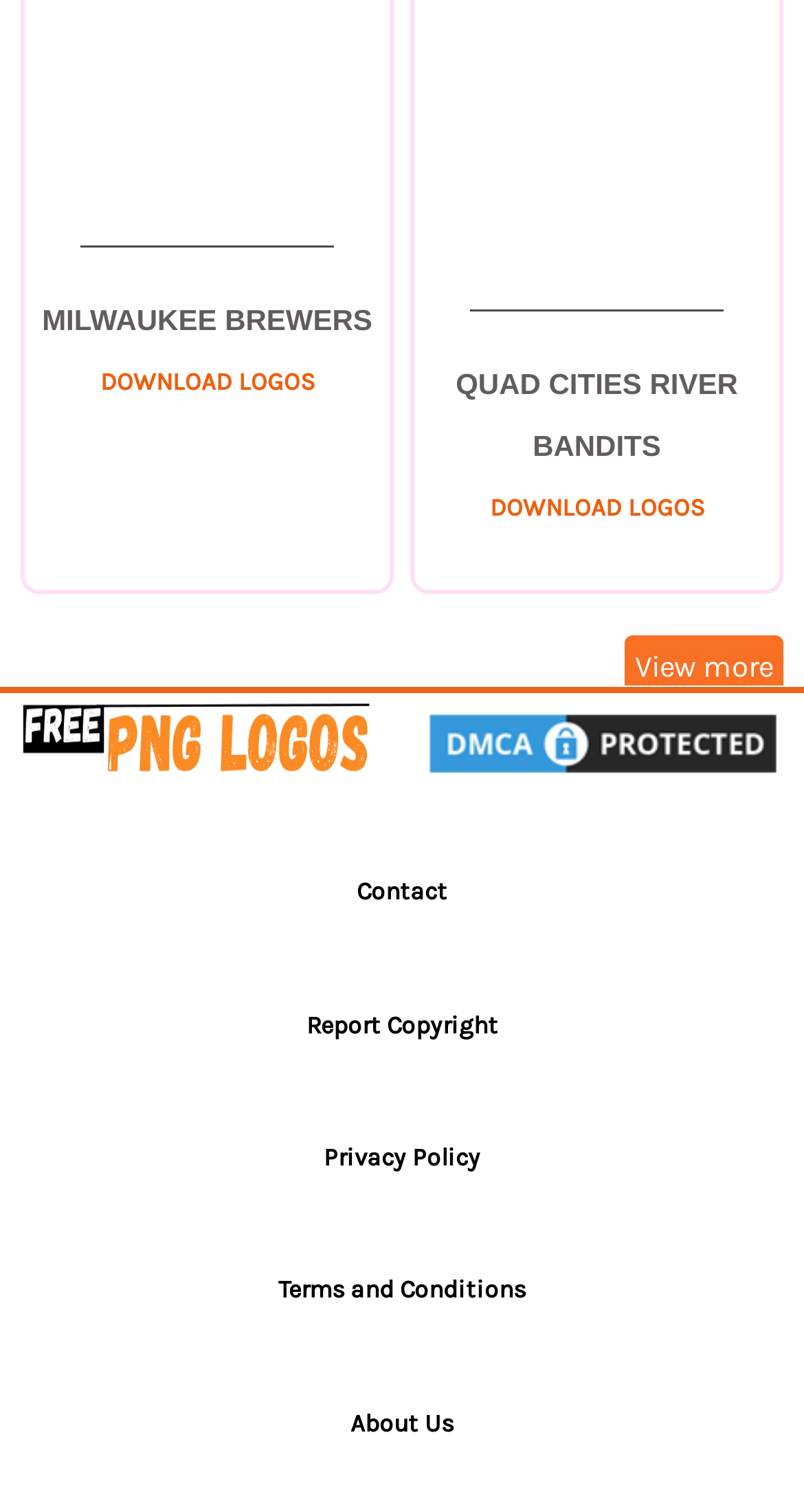Find and provide the bounding box coordinates for the UI element described here: "QUAD CITIES RIVER BANDITS". The coordinates should be given as four float numbers between 0 and 1: [left, top, right, bottom].

[0.567, 0.243, 0.918, 0.306]